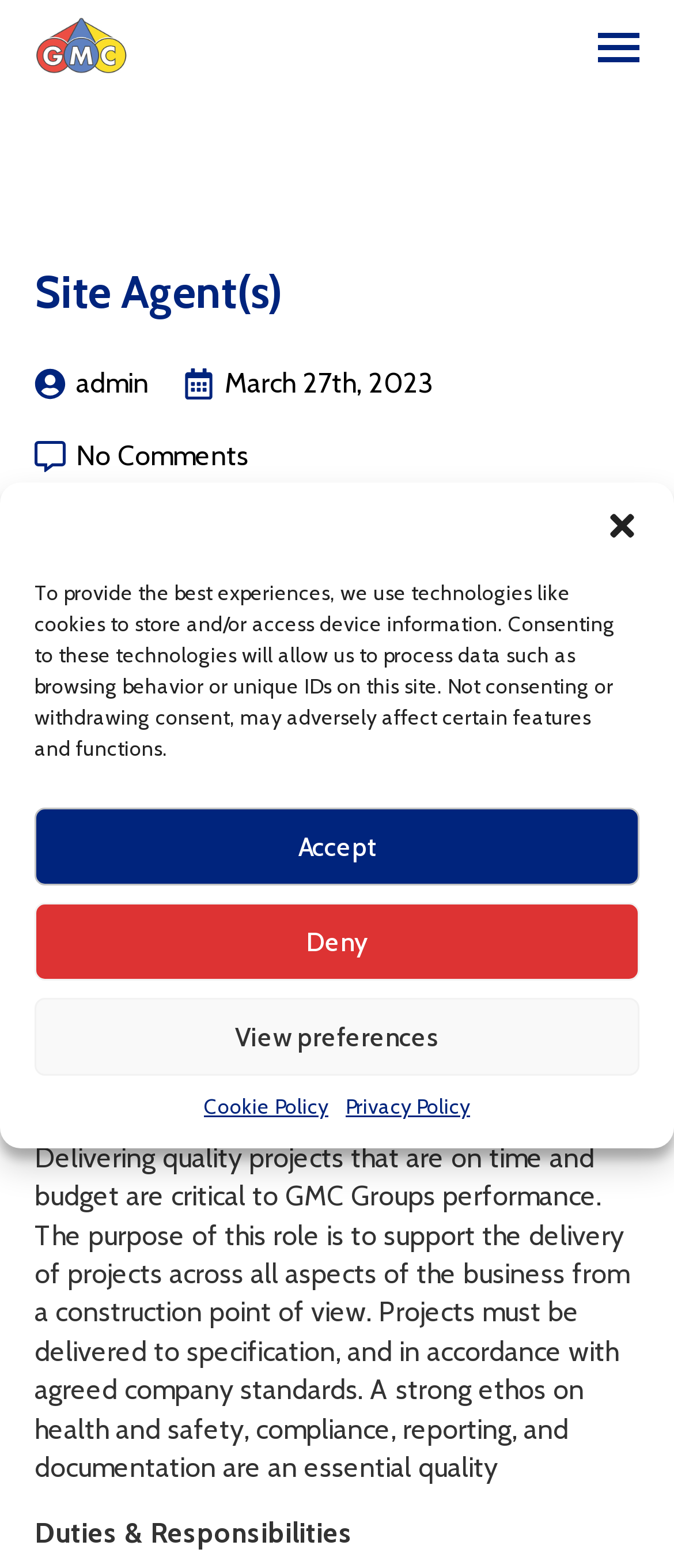Please pinpoint the bounding box coordinates for the region I should click to adhere to this instruction: "Close the dialog".

[0.897, 0.324, 0.949, 0.347]